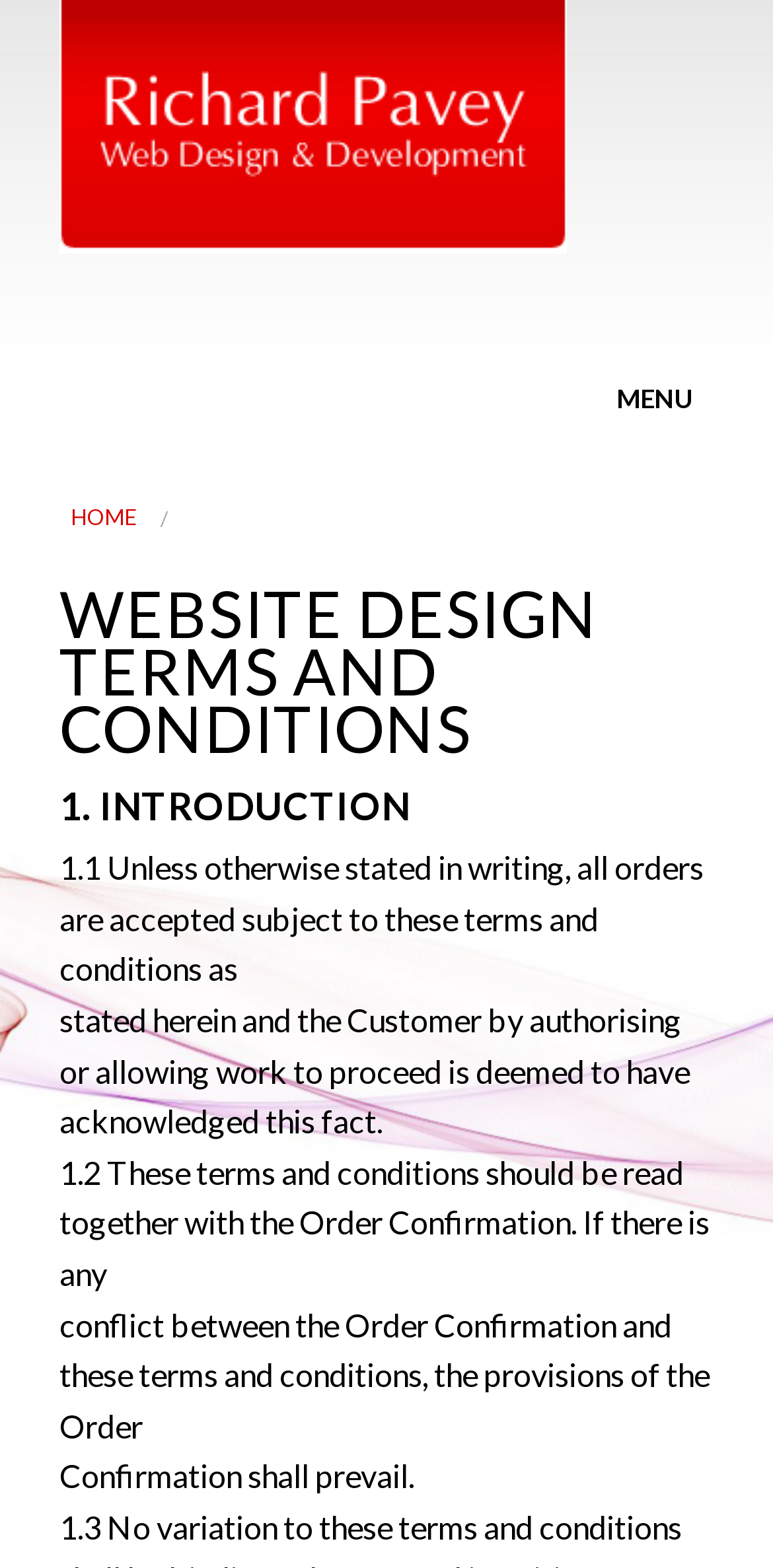Please find and report the primary heading text from the webpage.

WEBSITE DESIGN TERMS AND CONDITIONS 